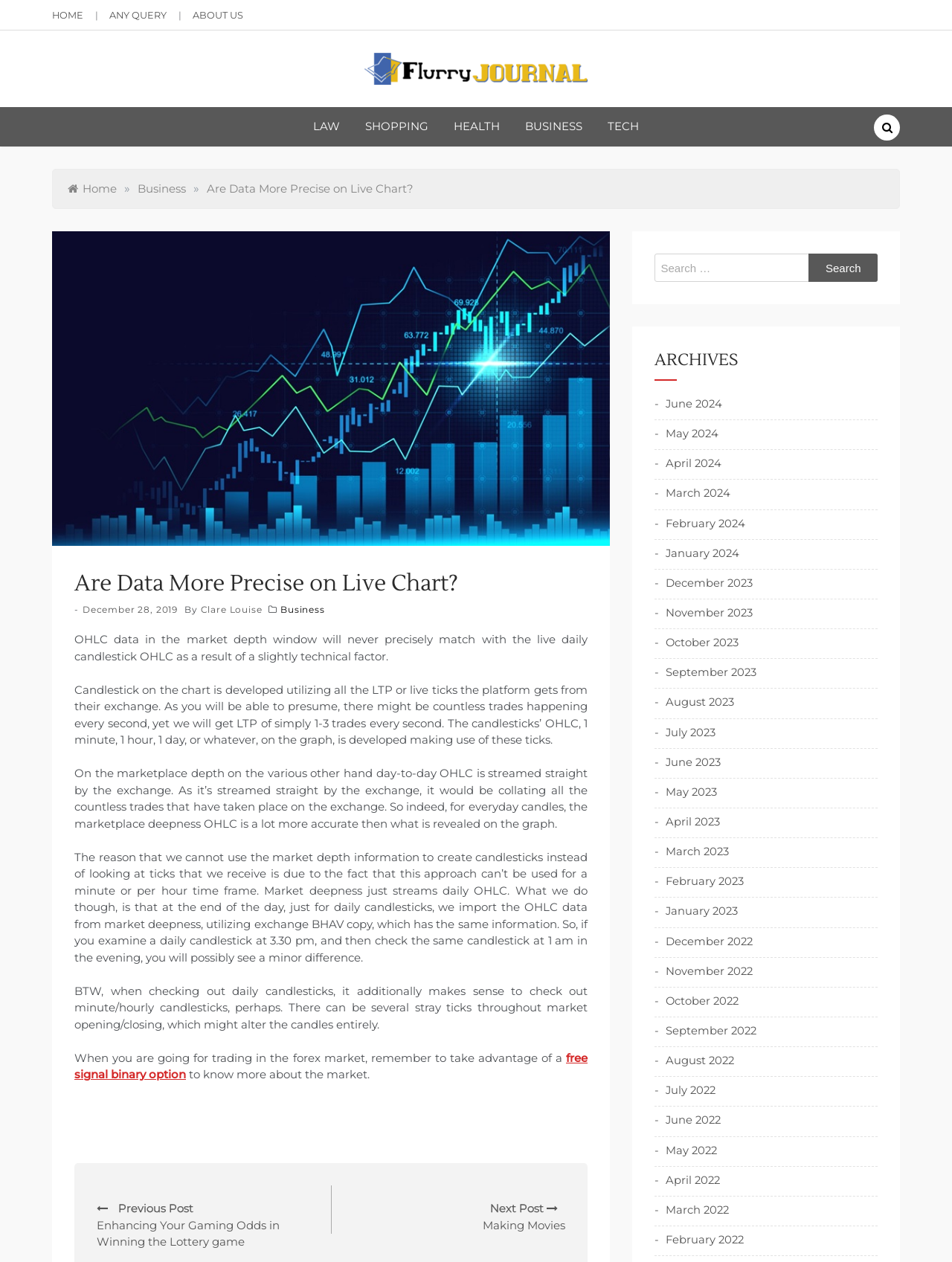Create a detailed narrative of the webpage’s visual and textual elements.

The webpage is a blog post titled "Are Data More Precise on Live Chart?" on the Flurry Journal website. At the top, there are several links to navigate to different sections of the website, including "HOME", "ANY QUERY", "ABOUT US", and a search bar. Below the navigation links, there is a heading "Flurry Journal" with a link to the website's homepage.

On the left side of the page, there is a list of categories, including "LAW", "SHOPPING", "HEALTH", "BUSINESS", and "TECH". Below the categories, there is a button with a search icon.

The main content of the page is a blog post with a heading "Are Data More Precise on Live Chart?" and a subheading "By Clare Louise" in the "Business" category. The post is dated December 28, 2019. The article discusses the difference in OHLC data between live charts and market depth windows, explaining that the data in the market depth window is more accurate due to its direct streaming from the exchange.

The post is divided into several paragraphs, with some of them discussing the limitations of using market depth data for minute or hourly time frames. There is also a mention of a free signal binary option and a suggestion to check minute or hourly candlesticks when trading in the forex market.

At the bottom of the page, there are links to previous and next posts, as well as an "ARCHIVES" section with links to posts from different months and years.